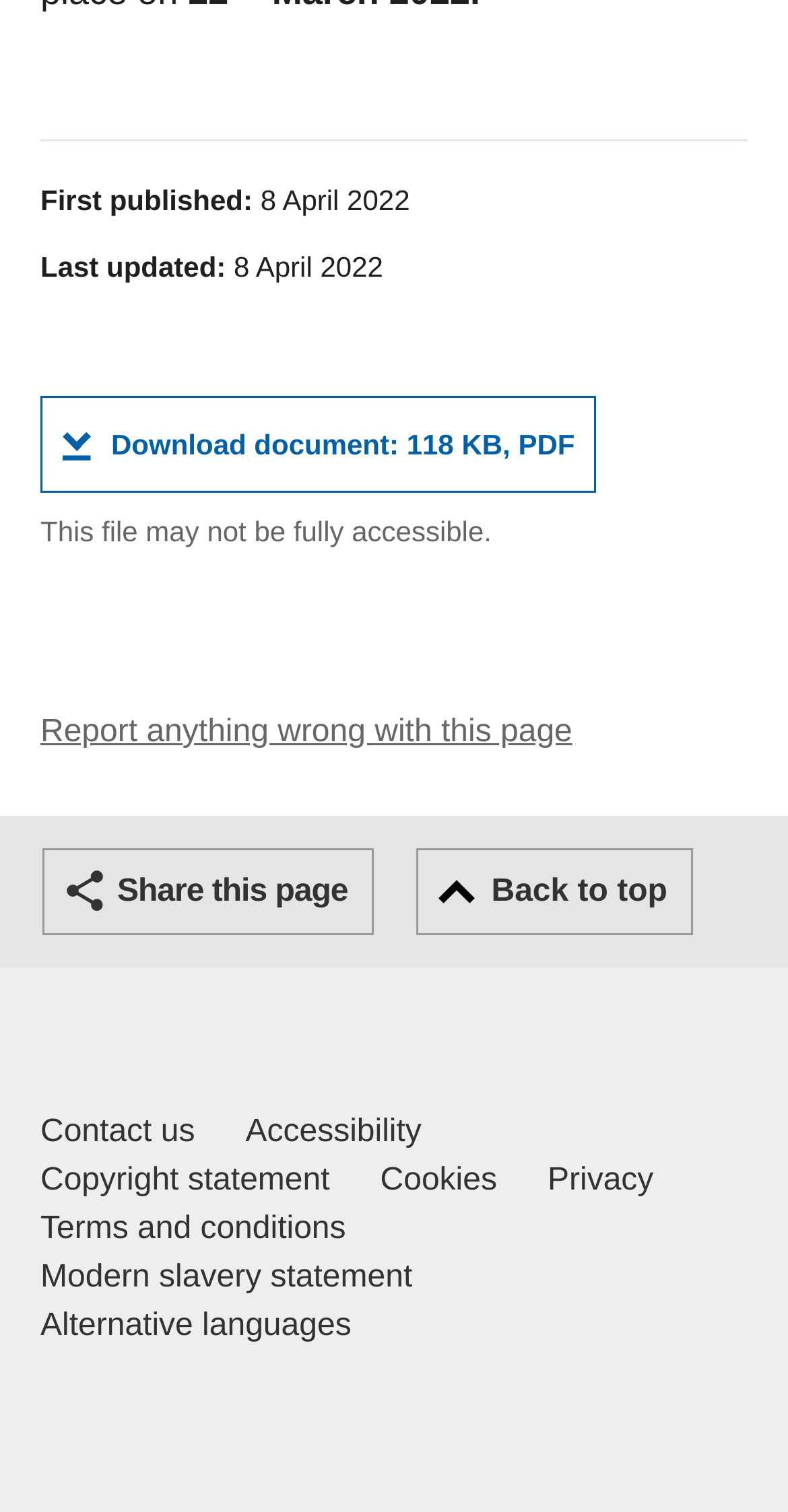What is the file size of the downloadable document?
Look at the image and answer with only one word or phrase.

118 KB